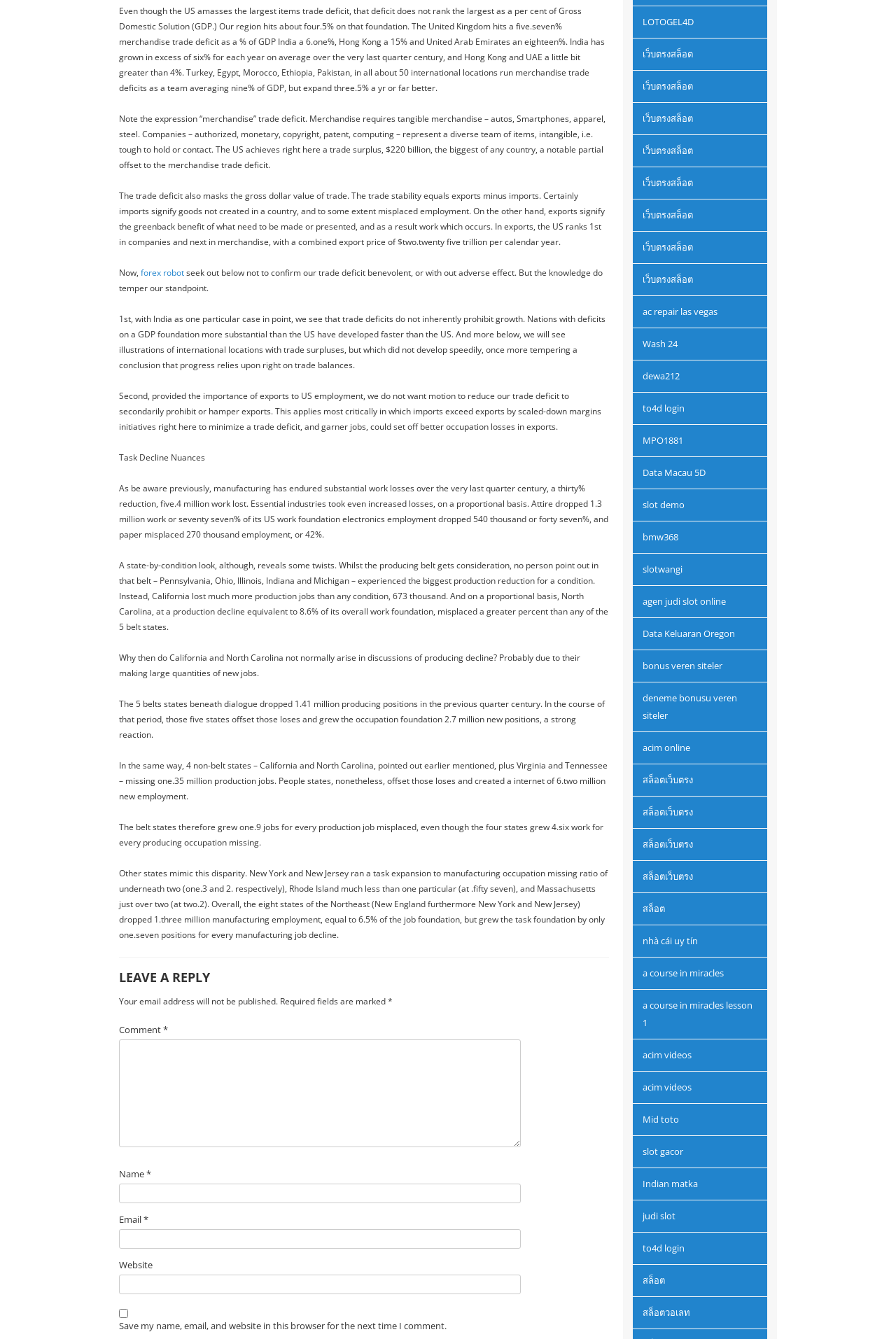Determine the bounding box coordinates of the clickable element necessary to fulfill the instruction: "Enter your comment". Provide the coordinates as four float numbers within the 0 to 1 range, i.e., [left, top, right, bottom].

[0.133, 0.776, 0.581, 0.857]